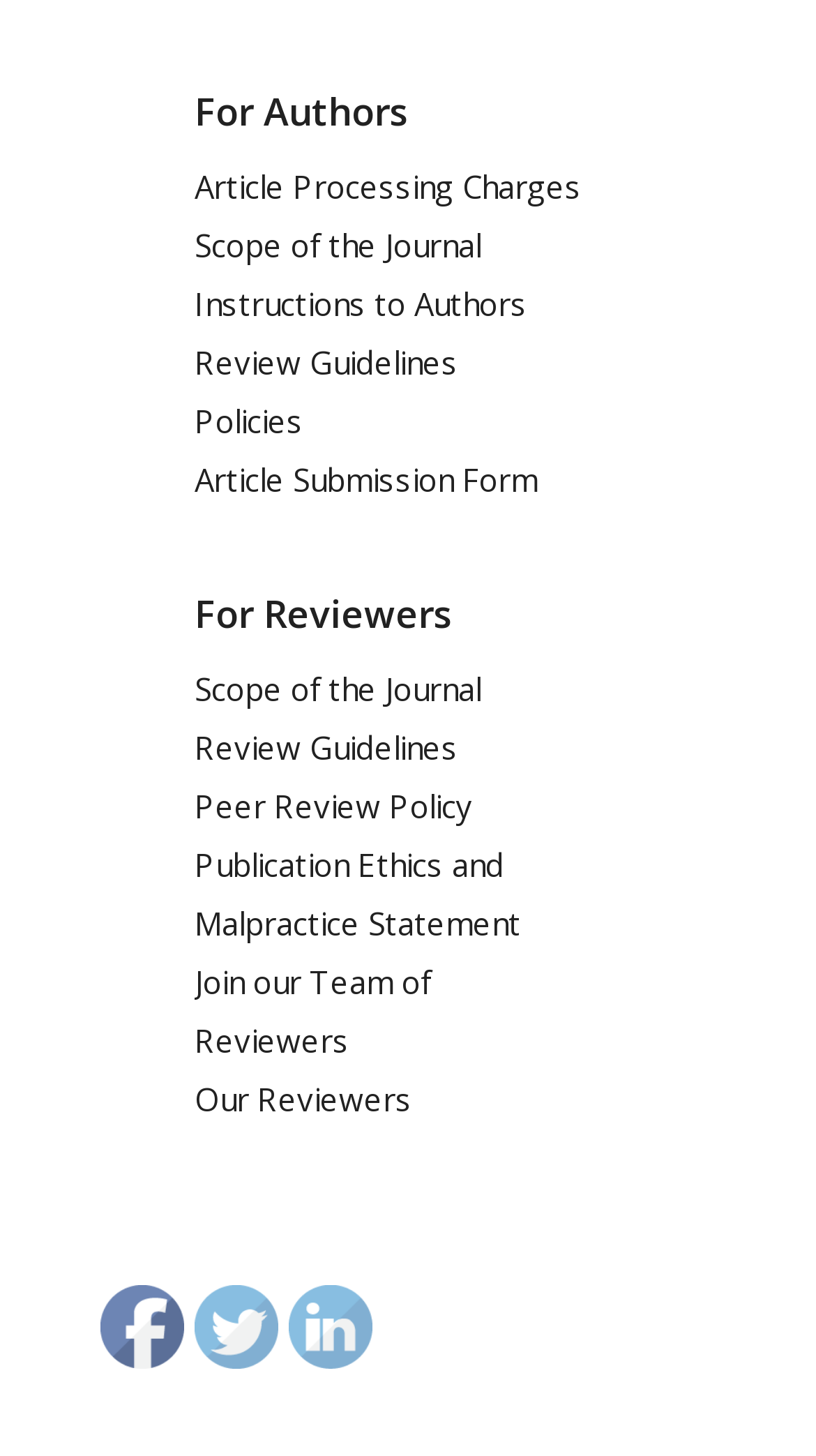Return the bounding box coordinates of the UI element that corresponds to this description: "Join our Team of Reviewers". The coordinates must be given as four float numbers in the range of 0 and 1, [left, top, right, bottom].

[0.238, 0.66, 0.528, 0.729]